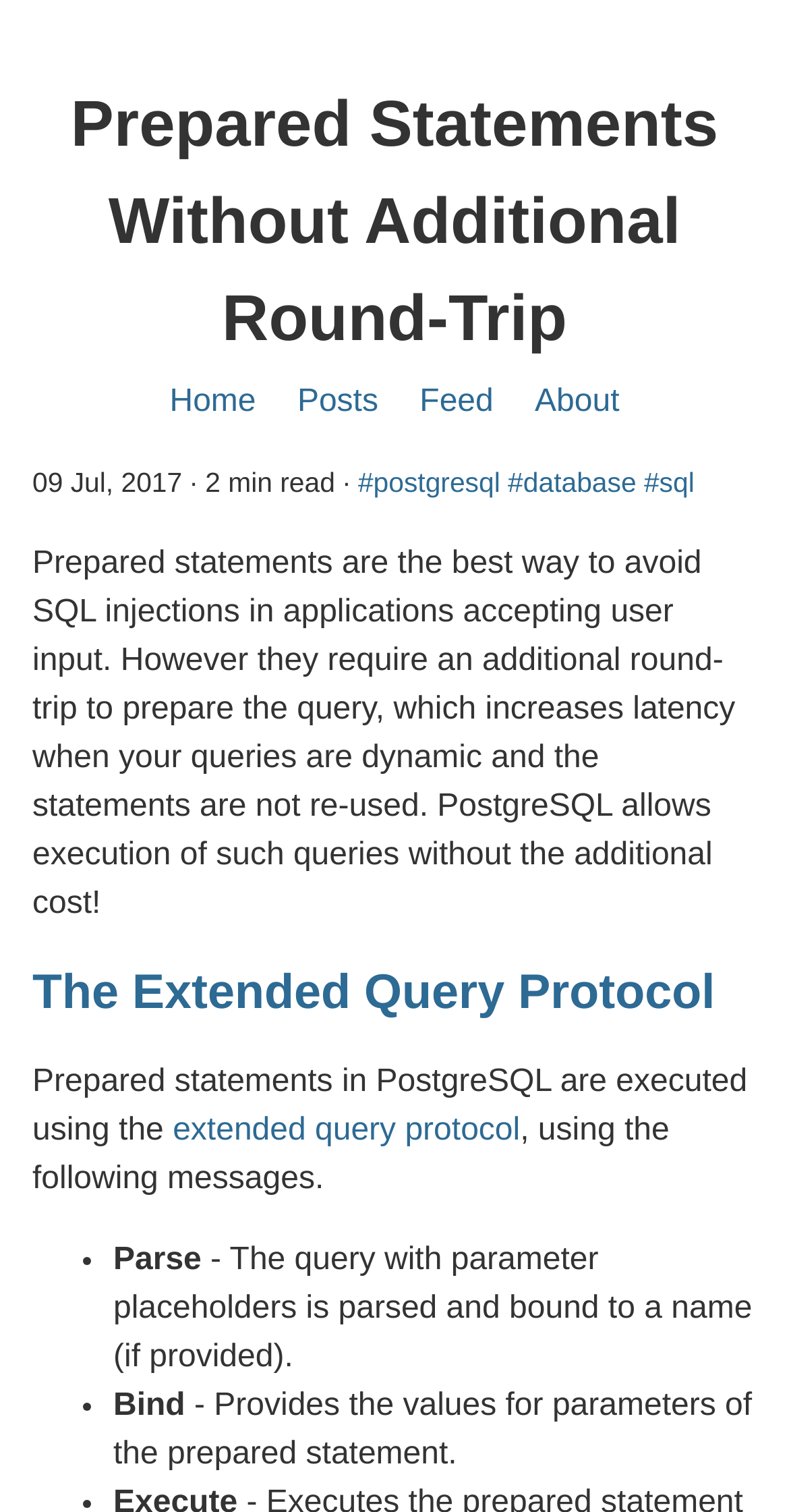Identify the bounding box coordinates for the region of the element that should be clicked to carry out the instruction: "go to home page". The bounding box coordinates should be four float numbers between 0 and 1, i.e., [left, top, right, bottom].

[0.215, 0.254, 0.324, 0.277]